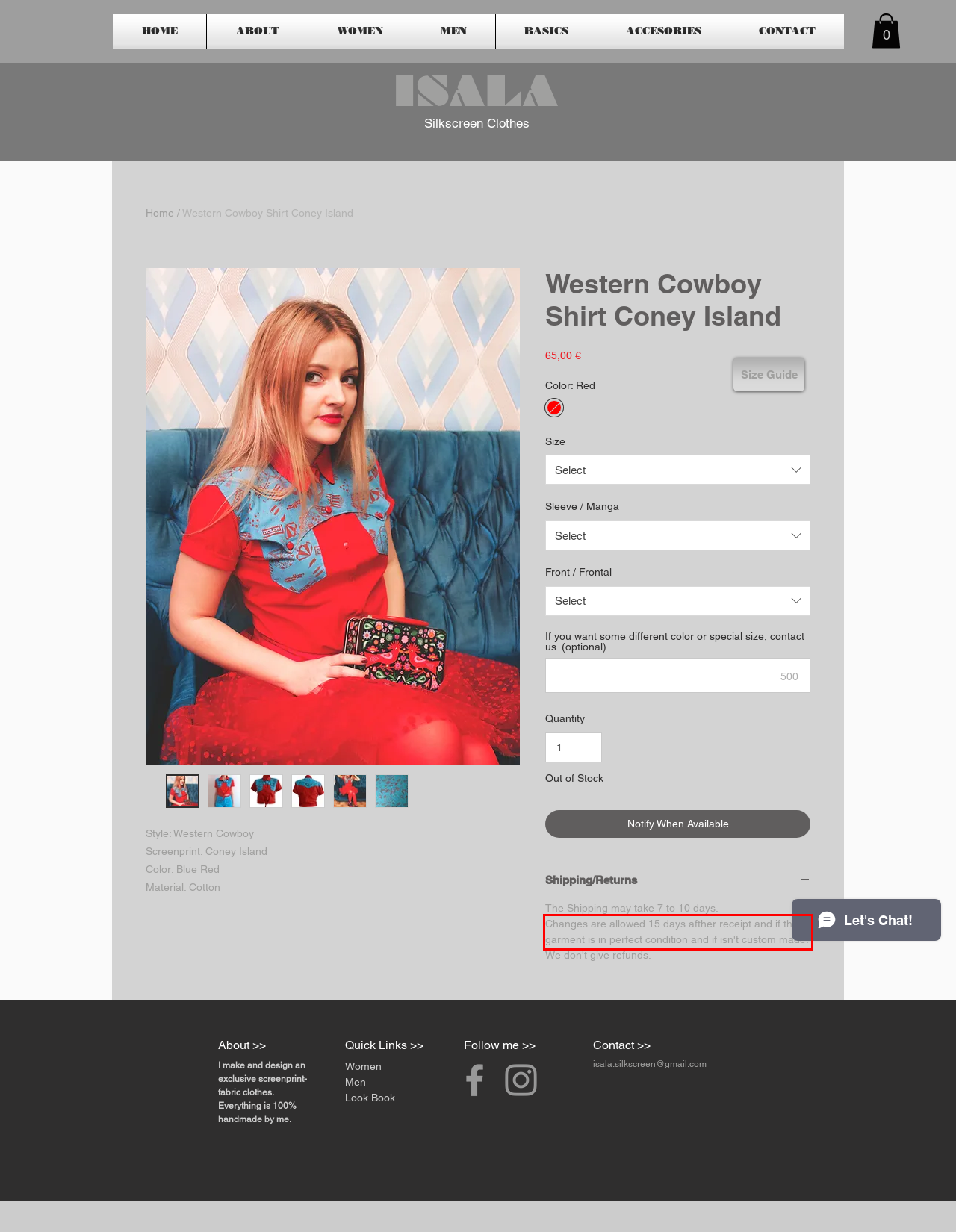Review the screenshot of the webpage and recognize the text inside the red rectangle bounding box. Provide the extracted text content.

Changes are allowed 15 days afther receipt and if the garment is in perfect condition and if isn't custom made.